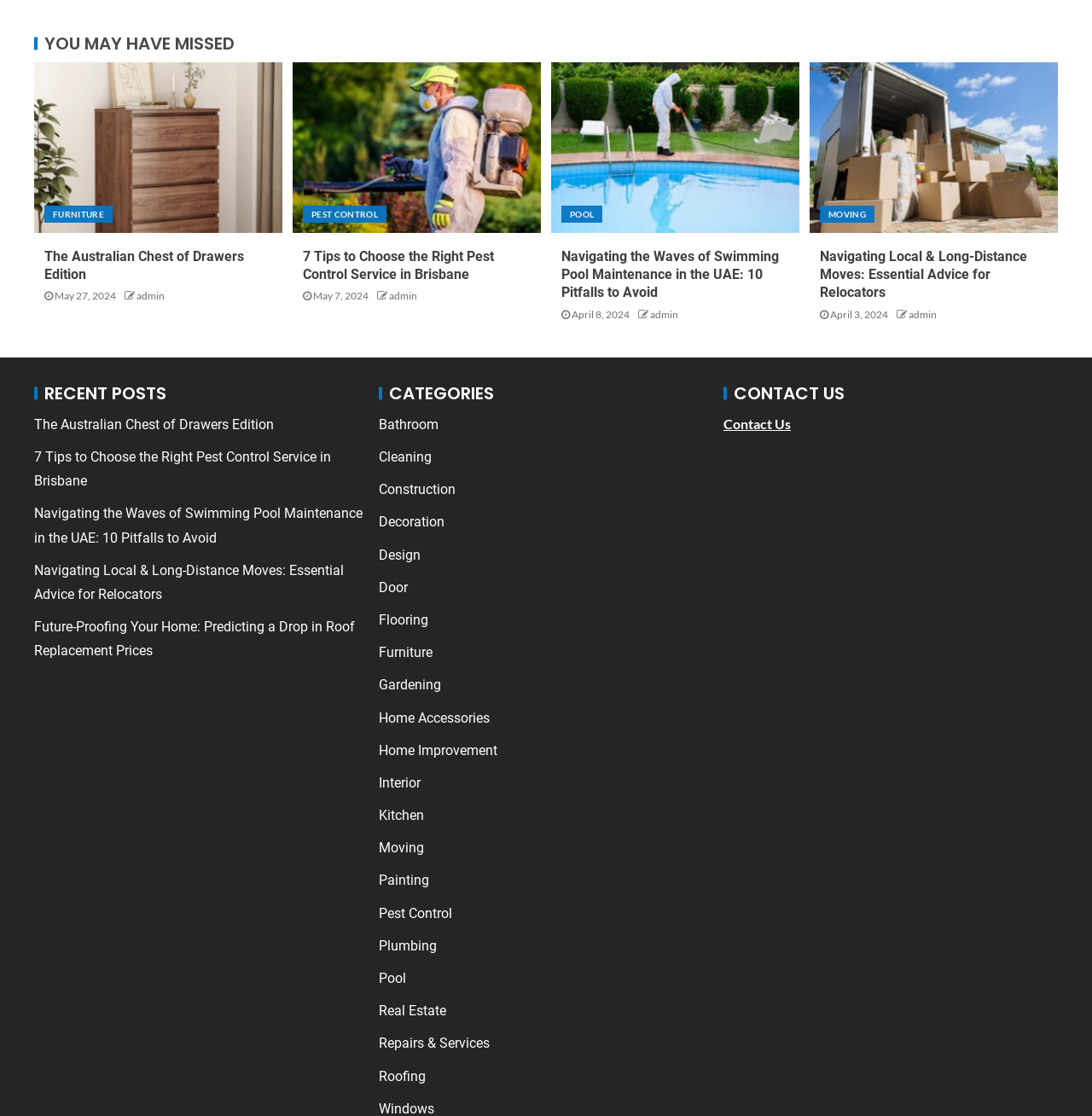How many recent posts are listed on the webpage?
Provide a well-explained and detailed answer to the question.

The webpage has a section titled 'RECENT POSTS' which lists 5 recent posts, including 'The Australian Chest of Drawers Edition', '7 Tips to Choose the Right Pest Control Service in Brisbane', and others.